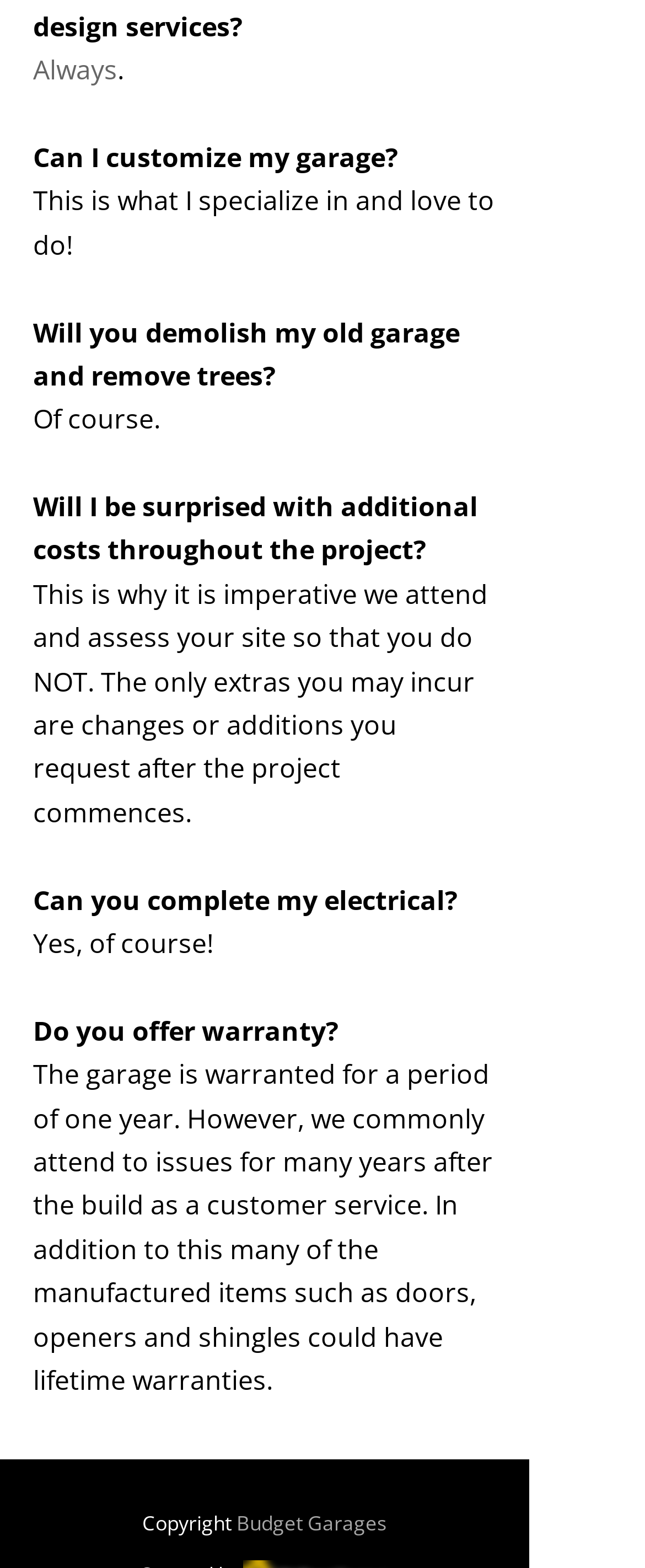Determine the bounding box coordinates for the HTML element mentioned in the following description: "Always". The coordinates should be a list of four floats ranging from 0 to 1, represented as [left, top, right, bottom].

[0.051, 0.033, 0.182, 0.056]